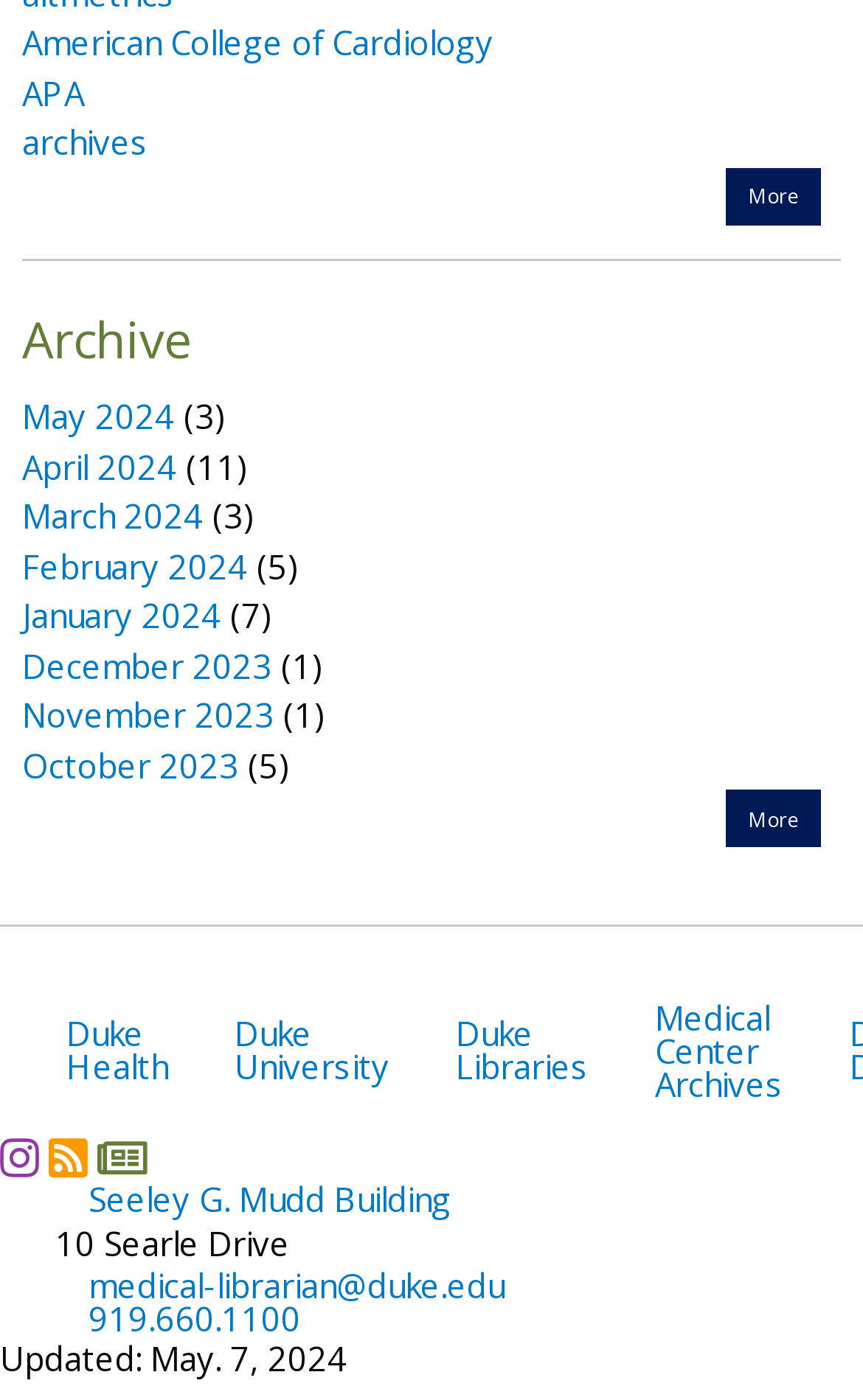How many horizontal separators are there on the webpage?
Answer the question with a single word or phrase, referring to the image.

2